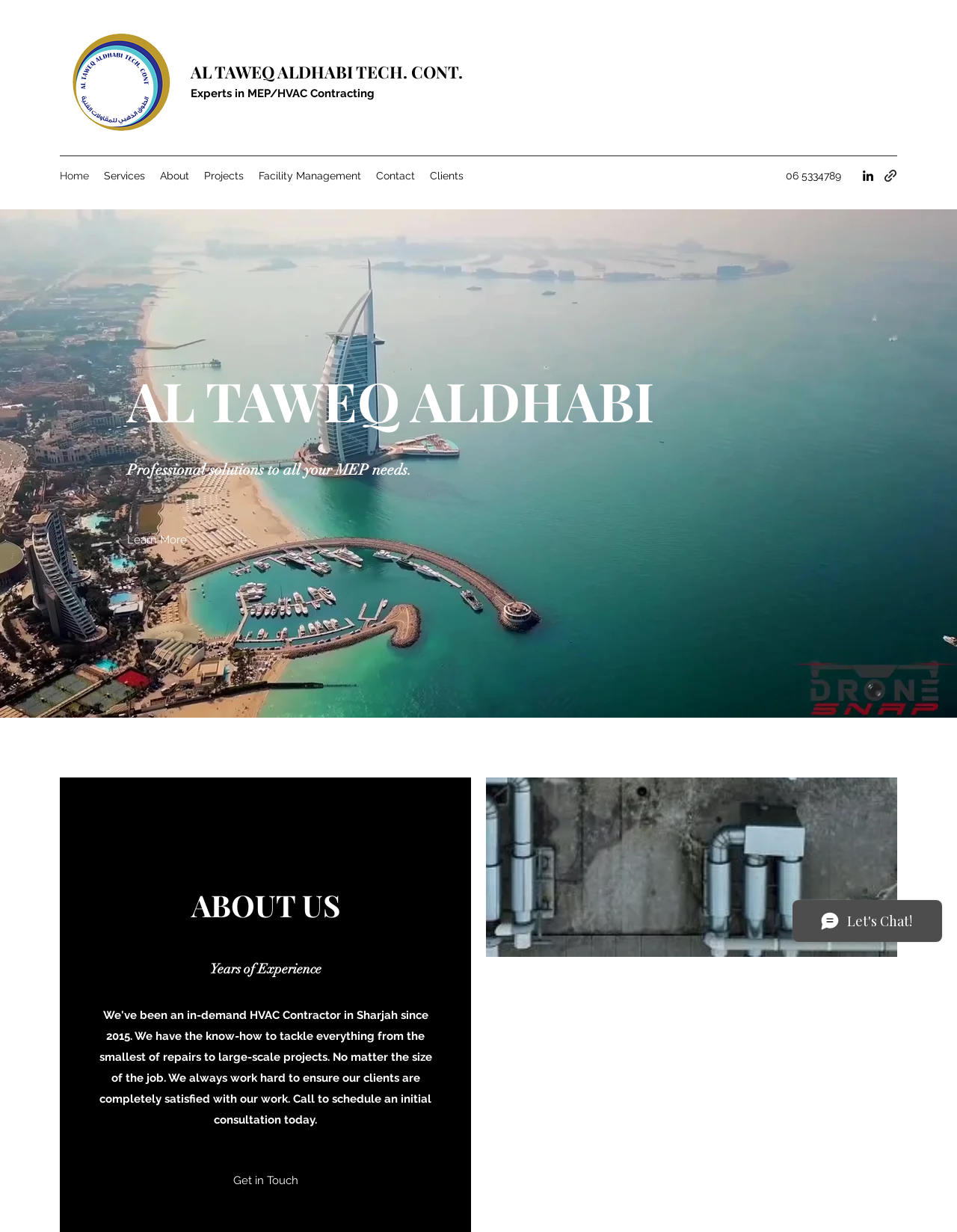Please find the bounding box coordinates of the element that must be clicked to perform the given instruction: "Get in Touch with ATAD". The coordinates should be four float numbers from 0 to 1, i.e., [left, top, right, bottom].

[0.244, 0.949, 0.312, 0.967]